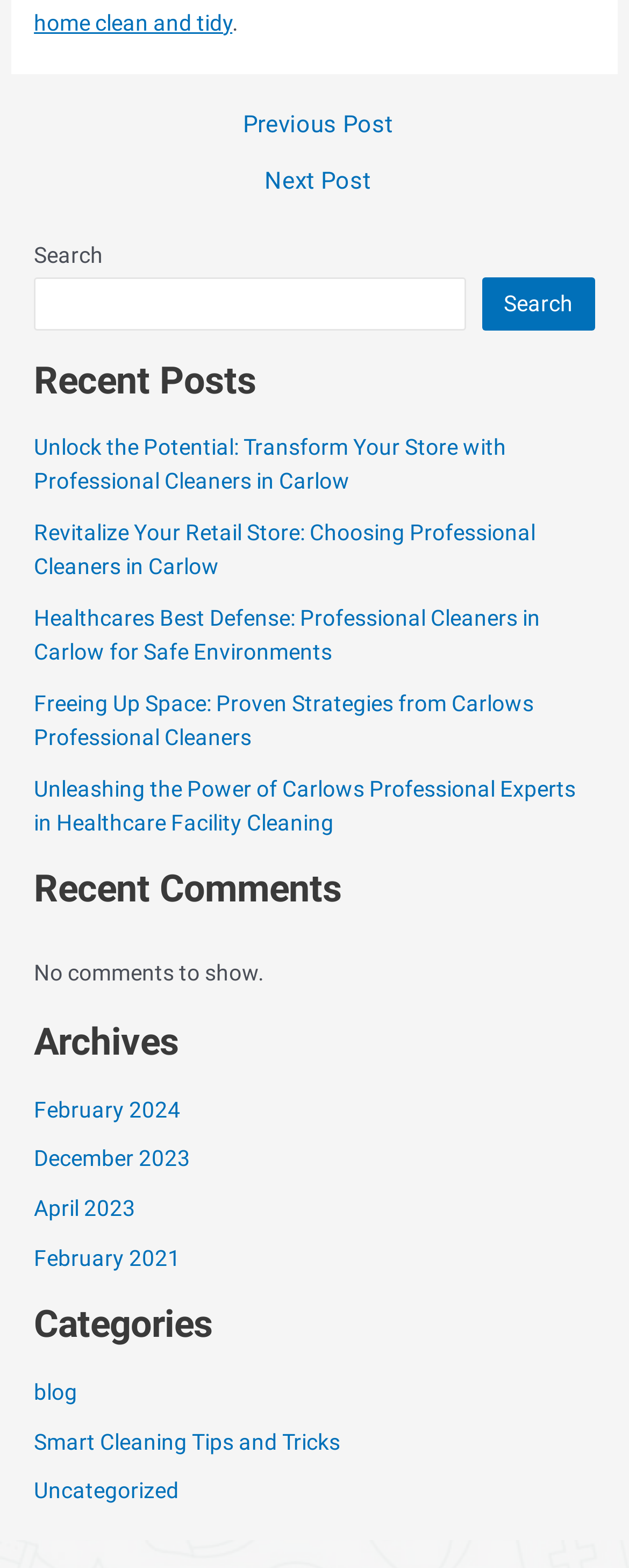For the following element description, predict the bounding box coordinates in the format (top-left x, top-left y, bottom-right x, bottom-right y). All values should be floating point numbers between 0 and 1. Description: Smart Cleaning Tips and Tricks

[0.054, 0.911, 0.541, 0.927]